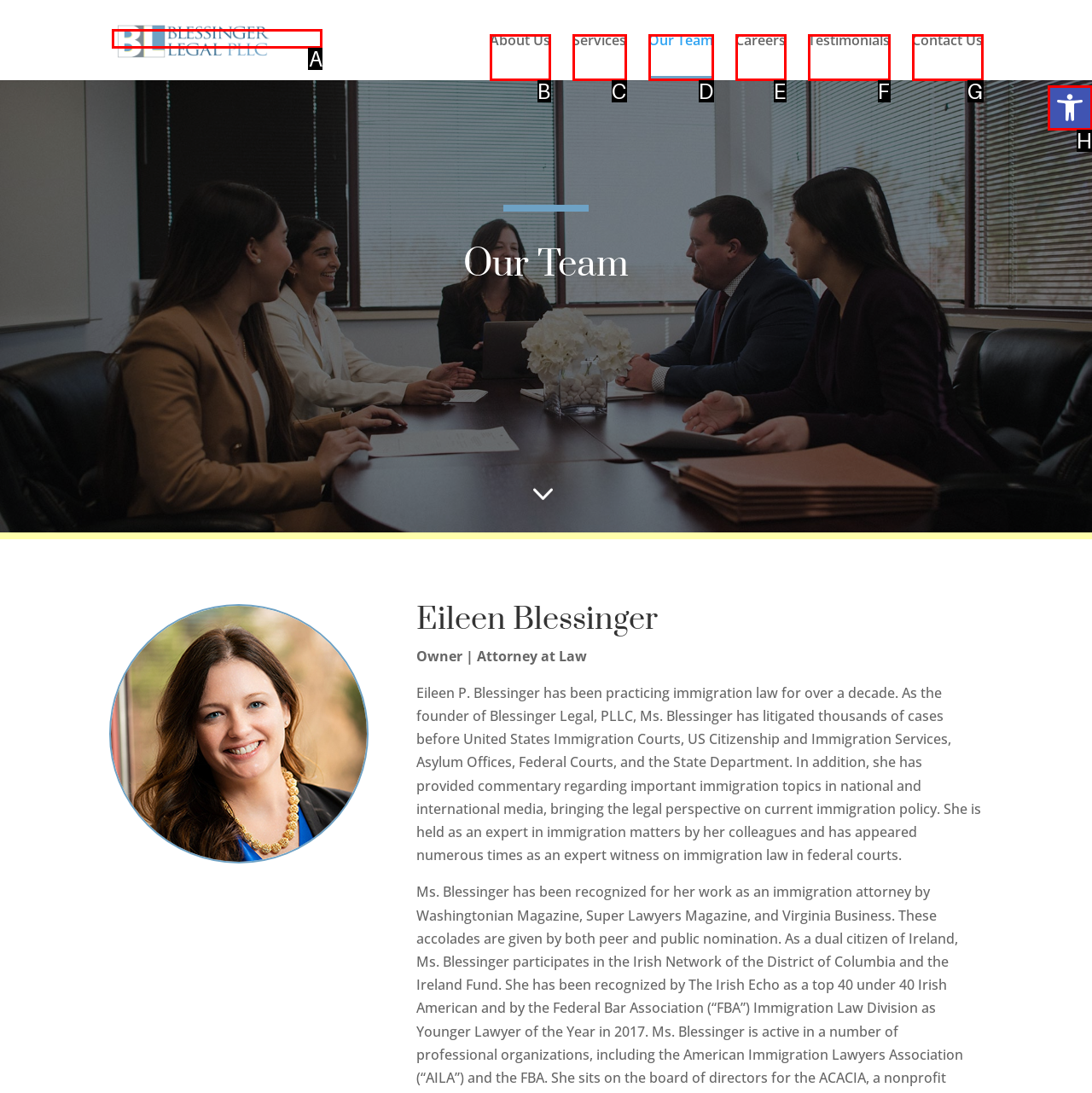Select the letter of the element you need to click to complete this task: Click the 'Blessinger Legal' link
Answer using the letter from the specified choices.

A